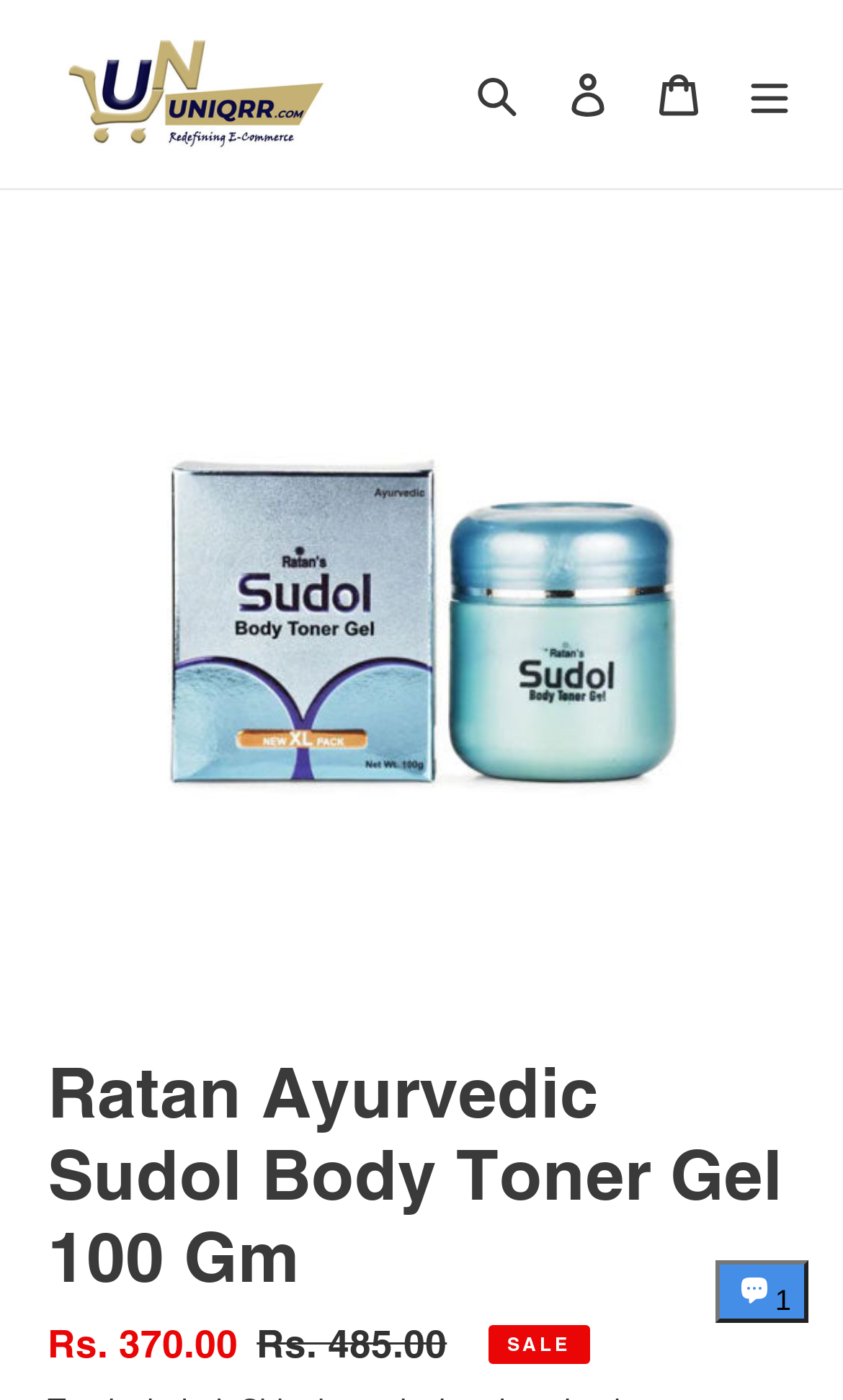Given the element description Cart 0 items, specify the bounding box coordinates of the corresponding UI element in the format (top-left x, top-left y, bottom-right x, bottom-right y). All values must be between 0 and 1.

[0.751, 0.034, 0.859, 0.1]